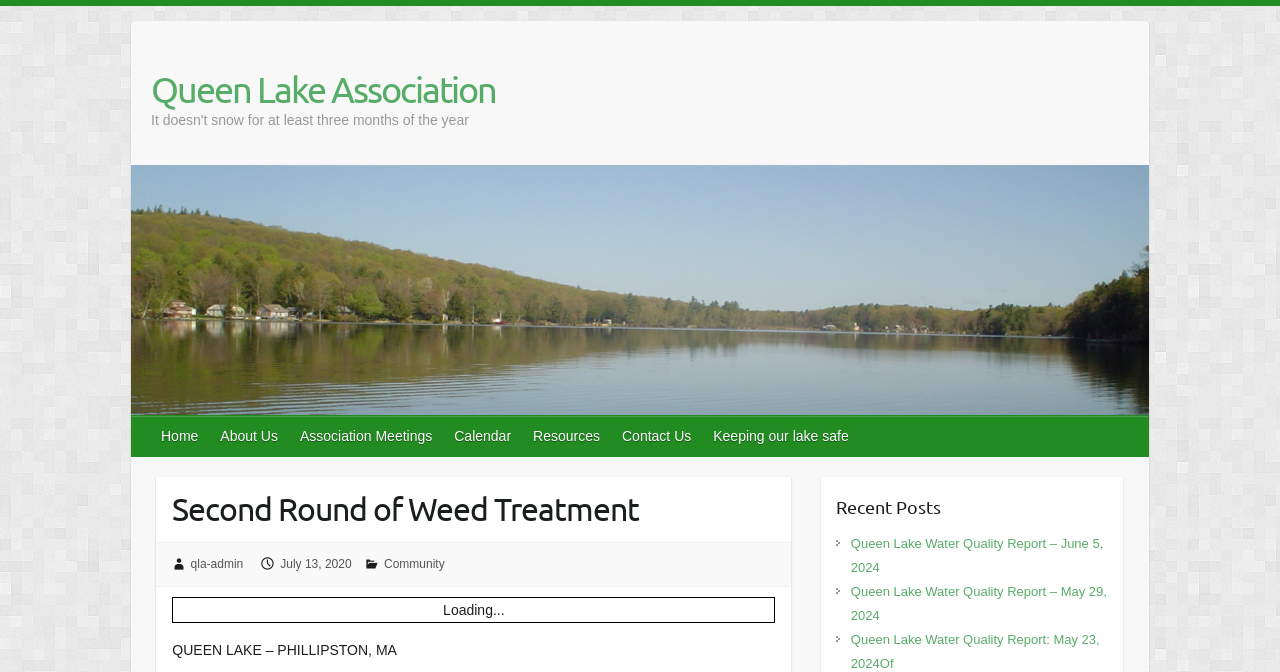Locate the bounding box coordinates of the element I should click to achieve the following instruction: "Read the blog".

None